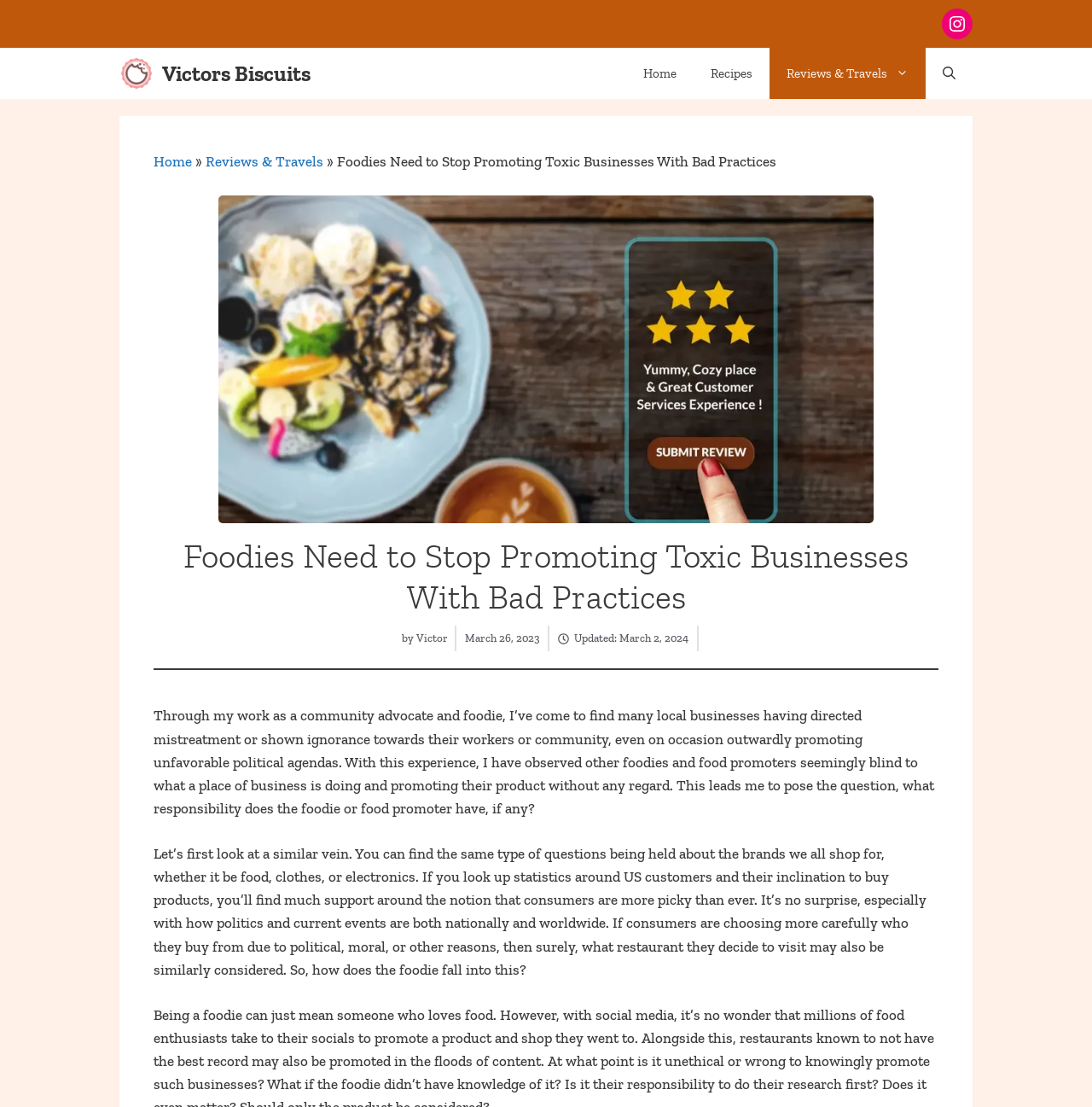Specify the bounding box coordinates for the region that must be clicked to perform the given instruction: "Click on the Instagram link".

[0.862, 0.008, 0.891, 0.035]